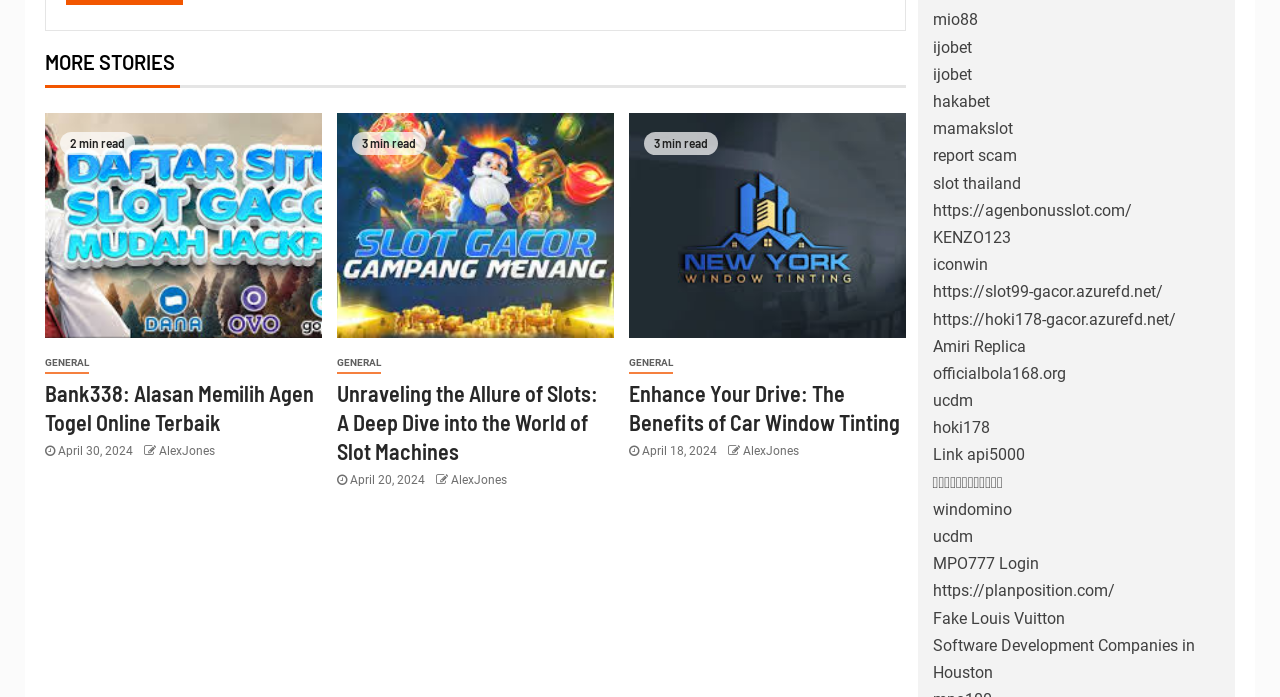Identify the bounding box coordinates for the element you need to click to achieve the following task: "Read 'Bank338: Alasan Memilih Agen Togel Online Terbaik'". The coordinates must be four float values ranging from 0 to 1, formatted as [left, top, right, bottom].

[0.035, 0.543, 0.251, 0.627]